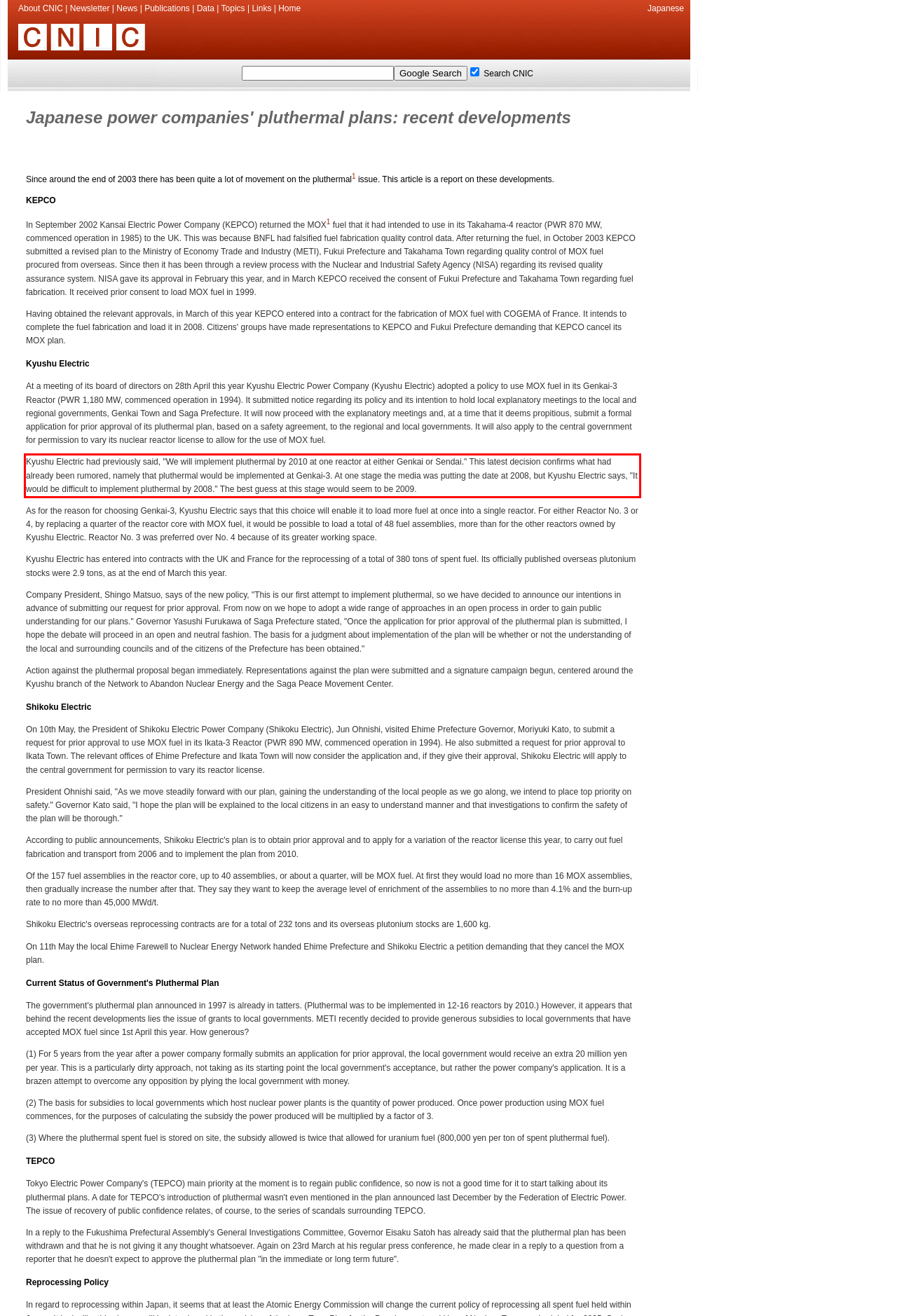Look at the screenshot of the webpage, locate the red rectangle bounding box, and generate the text content that it contains.

Kyushu Electric had previously said, "We will implement pluthermal by 2010 at one reactor at either Genkai or Sendai." This latest decision confirms what had already been rumored, namely that pluthermal would be implemented at Genkai-3. At one stage the media was putting the date at 2008, but Kyushu Electric says, "It would be difficult to implement pluthermal by 2008." The best guess at this stage would seem to be 2009.